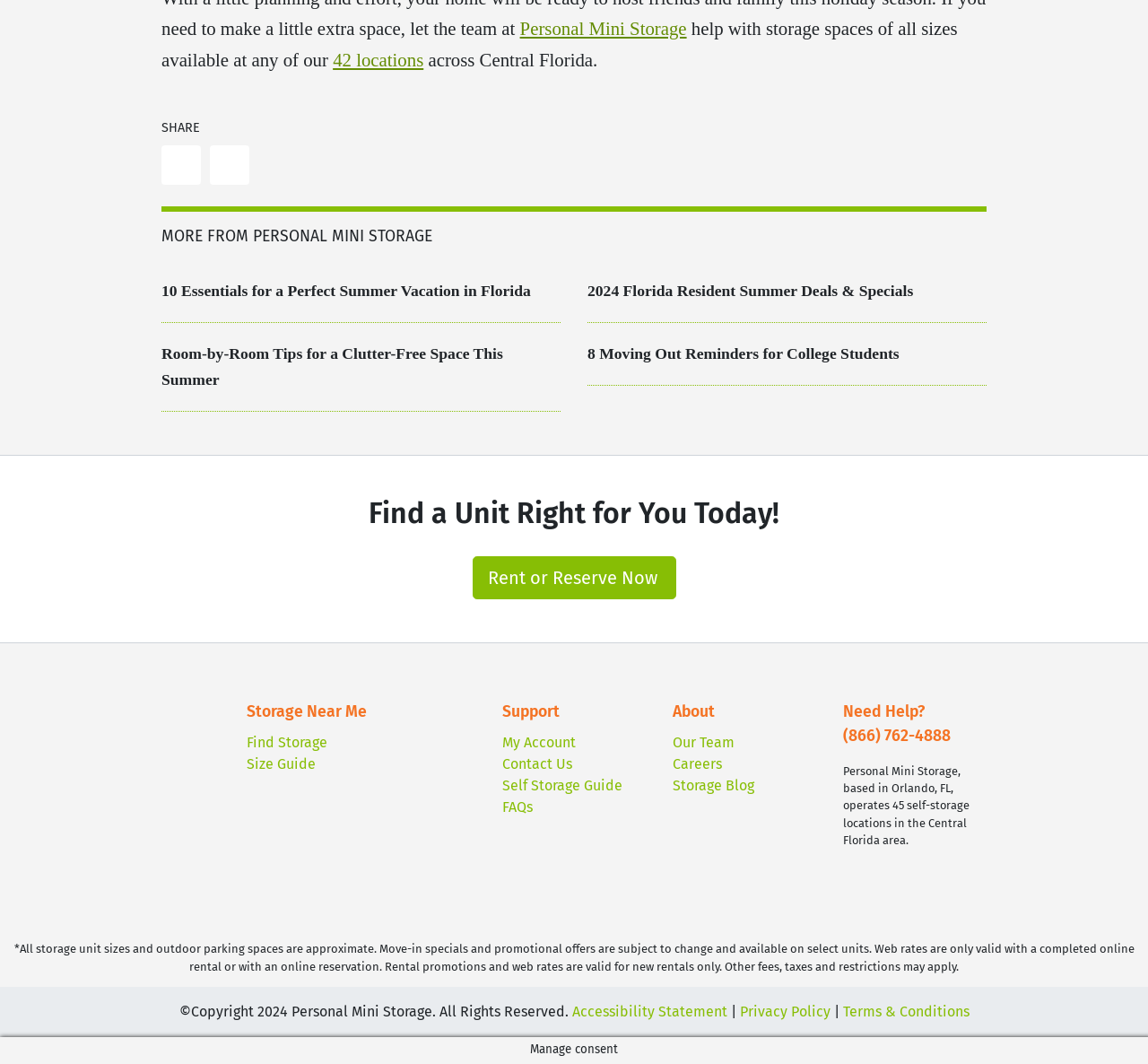Identify the bounding box coordinates of the region I need to click to complete this instruction: "Learn more about summer vacation deals".

[0.512, 0.265, 0.796, 0.282]